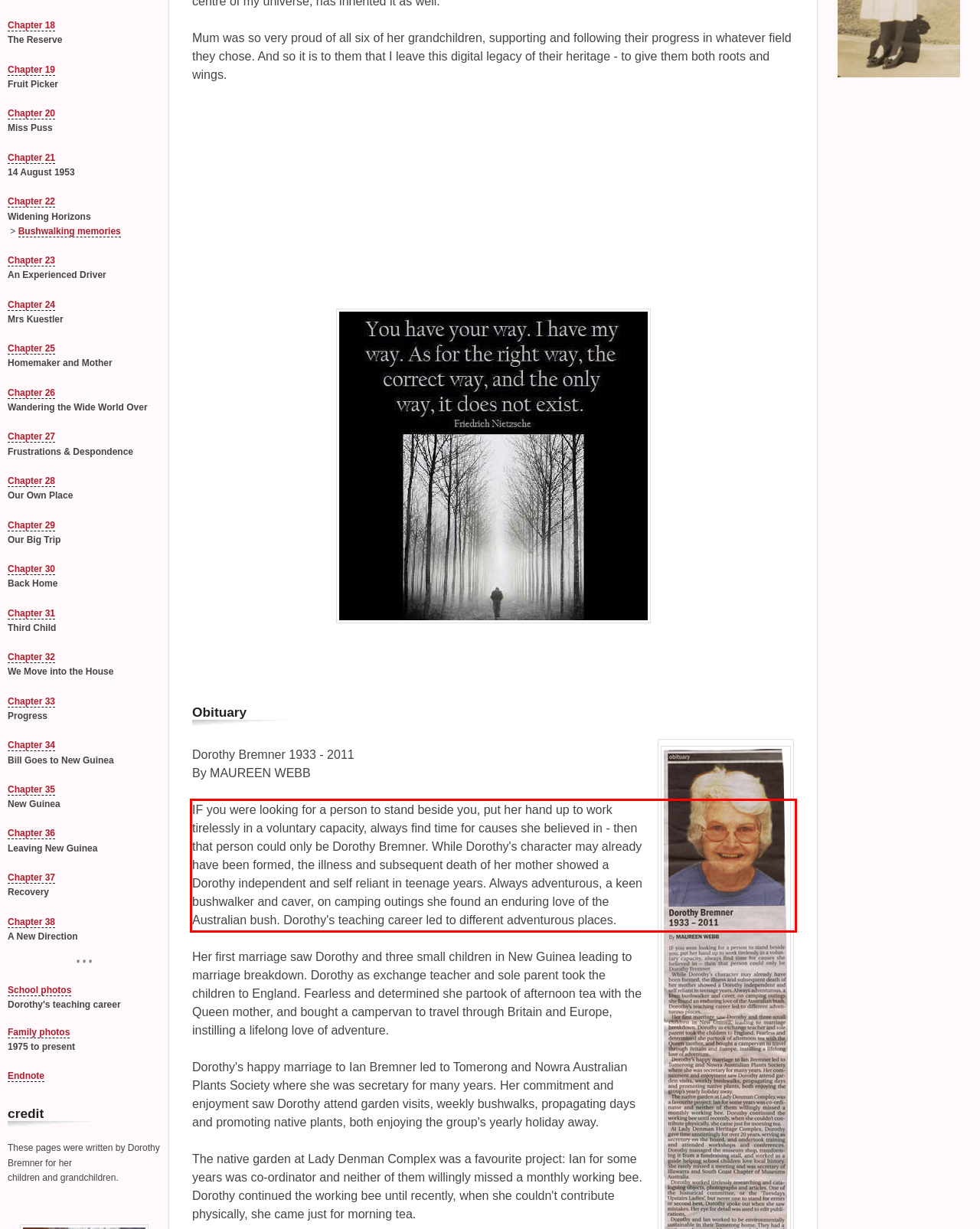Within the screenshot of a webpage, identify the red bounding box and perform OCR to capture the text content it contains.

IF you were looking for a person to stand beside you, put her hand up to work tirelessly in a voluntary capacity, always find time for causes she believed in - then that person could only be Dorothy Bremner. While Dorothy's character may already have been formed, the illness and subsequent death of her mother showed a Dorothy independent and self reliant in teenage years. Always adventurous, a keen bushwalker and caver, on camping outings she found an enduring love of the Australian bush. Dorothy's teaching career led to different adventurous places.